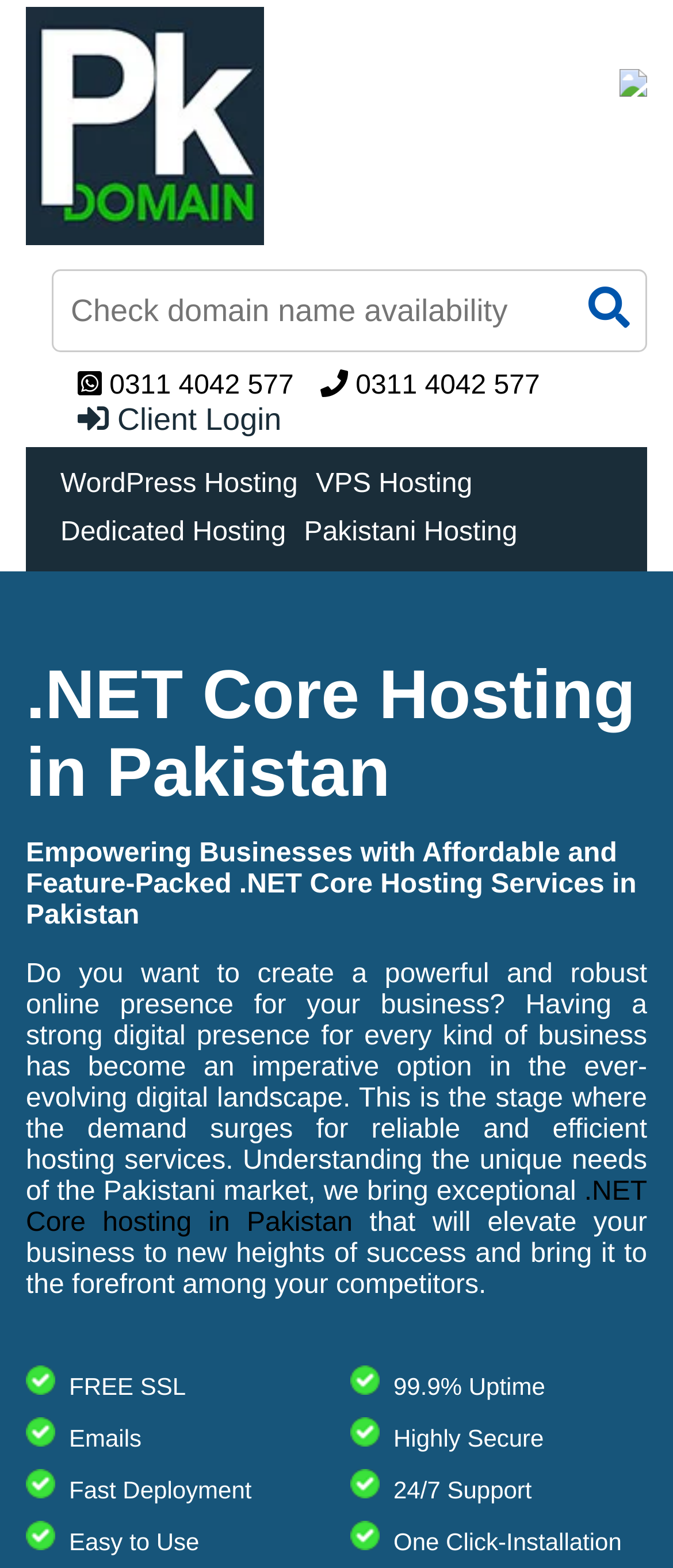Please locate and retrieve the main header text of the webpage.

.NET Core Hosting in Pakistan